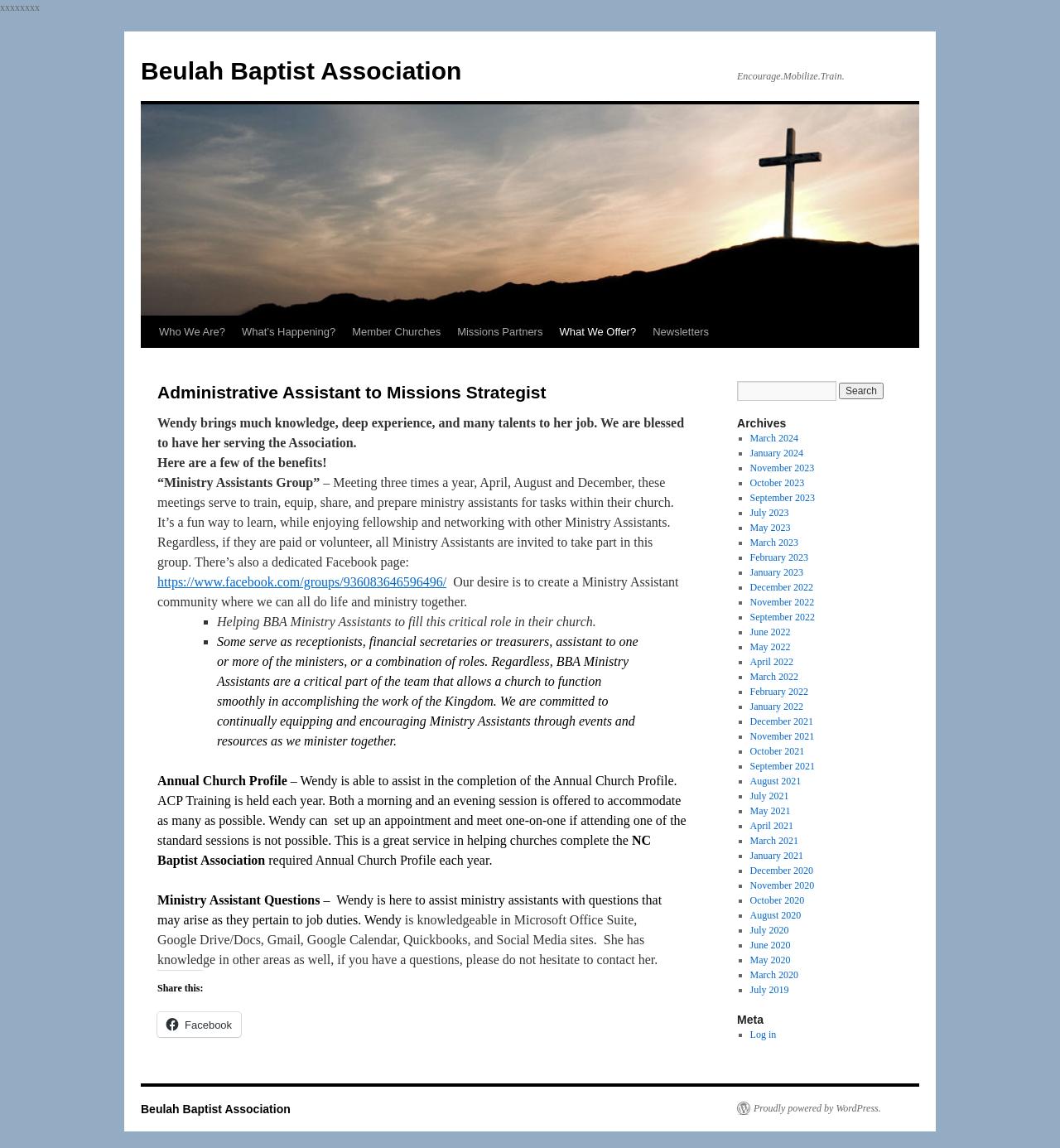Use one word or a short phrase to answer the question provided: 
How often do Ministry Assistants meet?

Three times a year